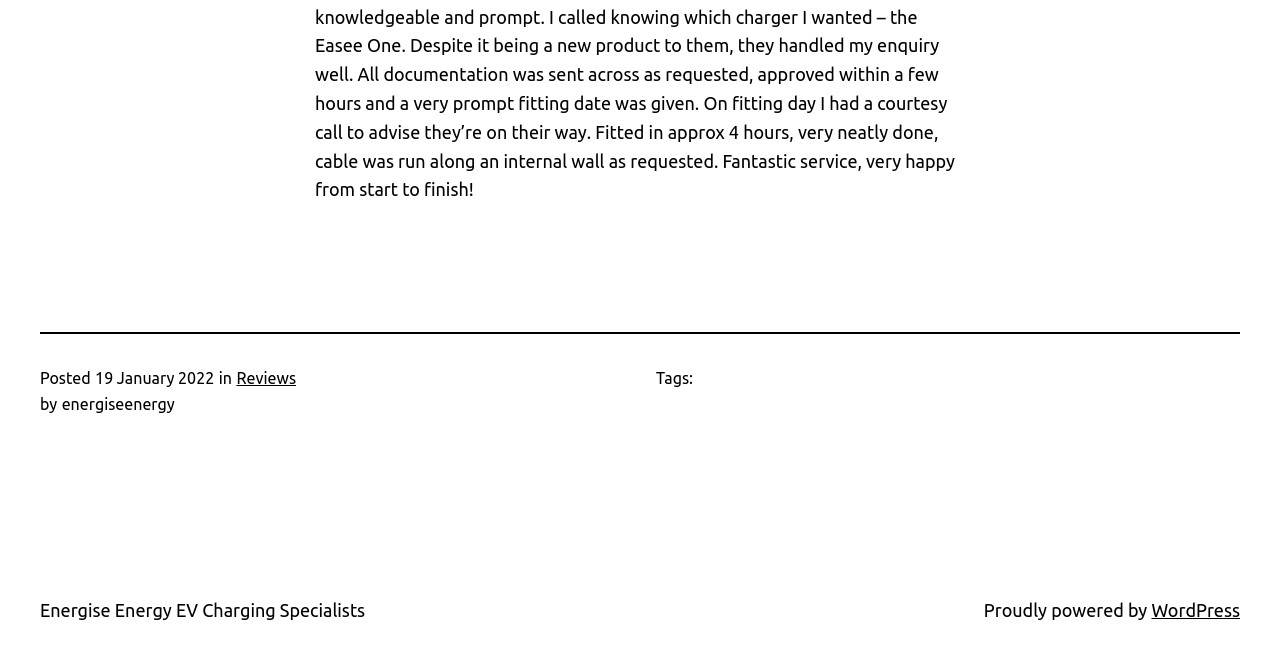Given the element description "Energise Energy EV Charging Specialists", identify the bounding box of the corresponding UI element.

[0.031, 0.908, 0.285, 0.938]